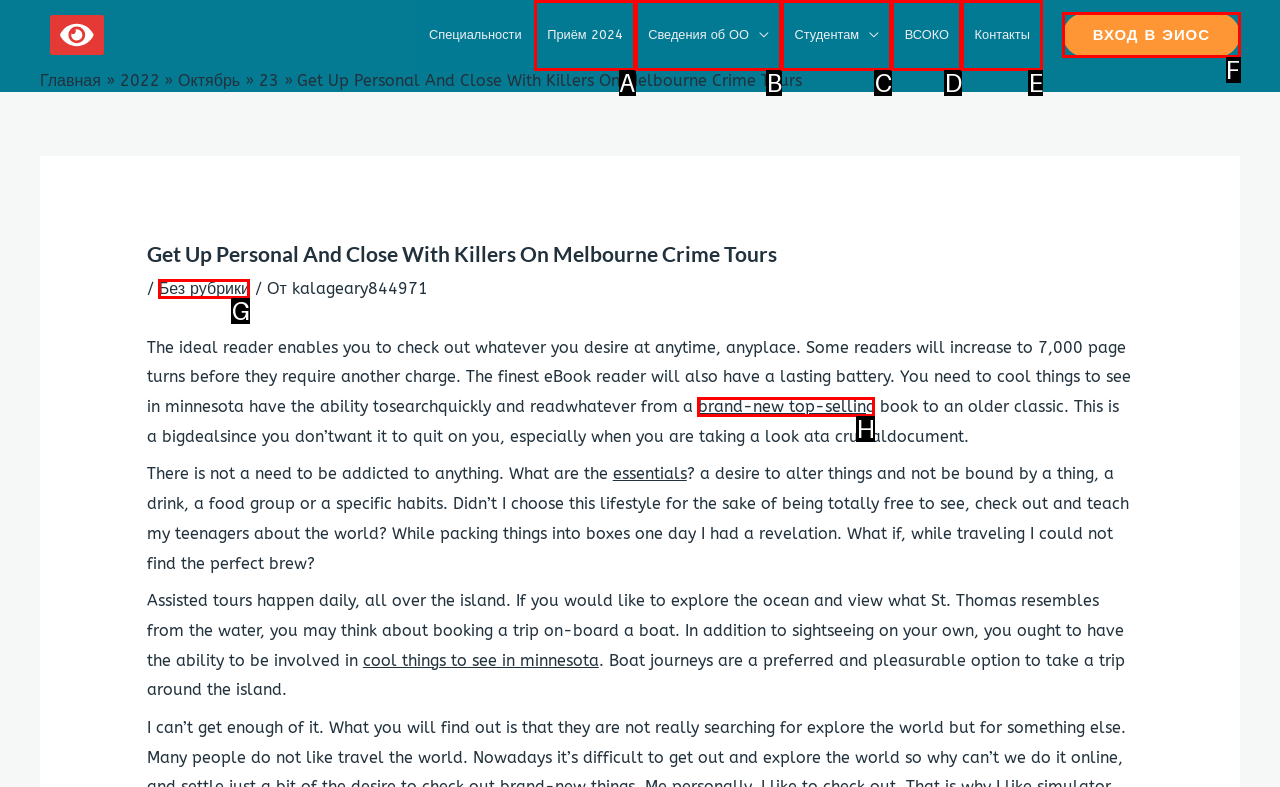From the description: brand-new top-selling, identify the option that best matches and reply with the letter of that option directly.

H